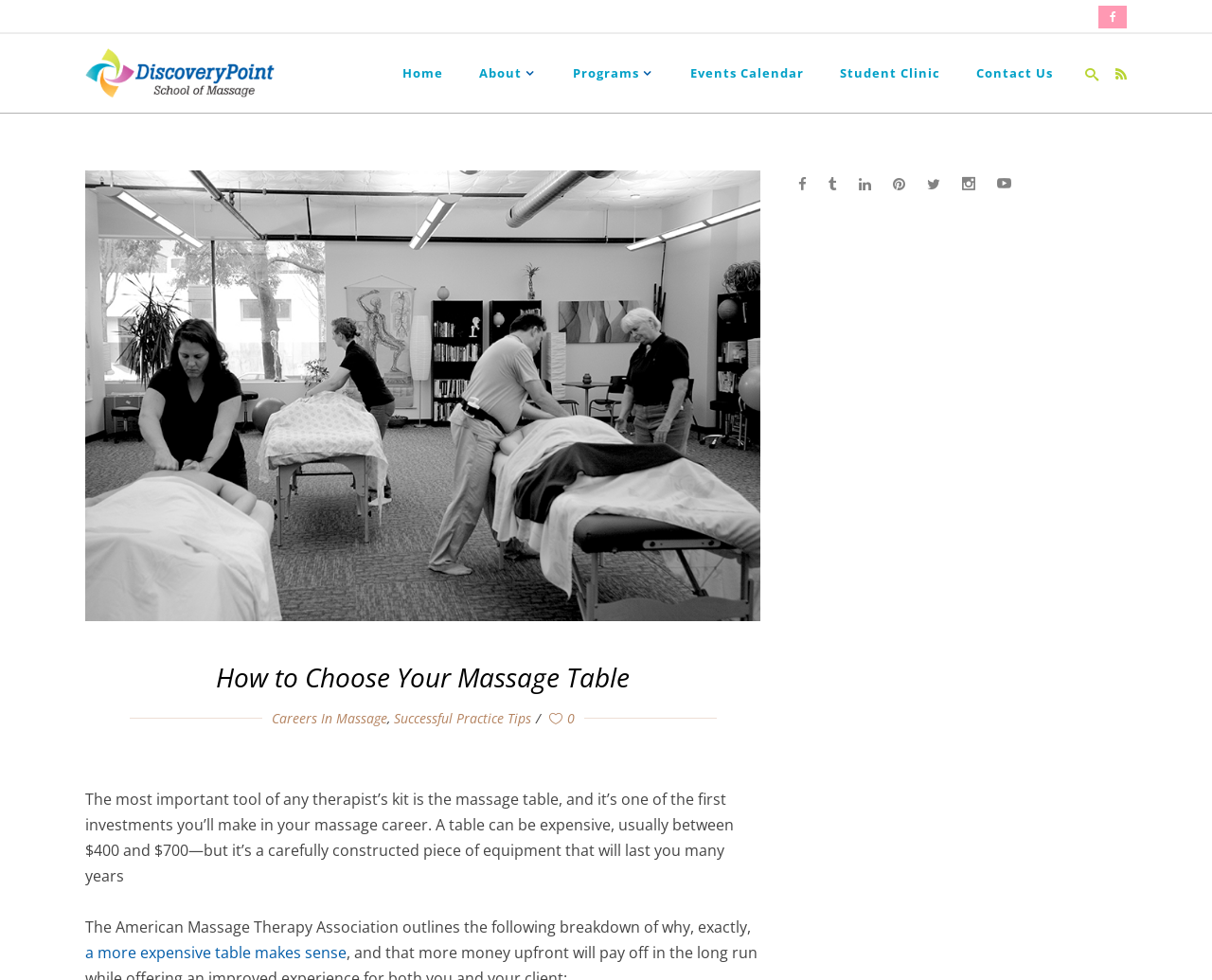Identify the bounding box coordinates for the region of the element that should be clicked to carry out the instruction: "Click the Student Clinic link". The bounding box coordinates should be four float numbers between 0 and 1, i.e., [left, top, right, bottom].

[0.678, 0.035, 0.791, 0.115]